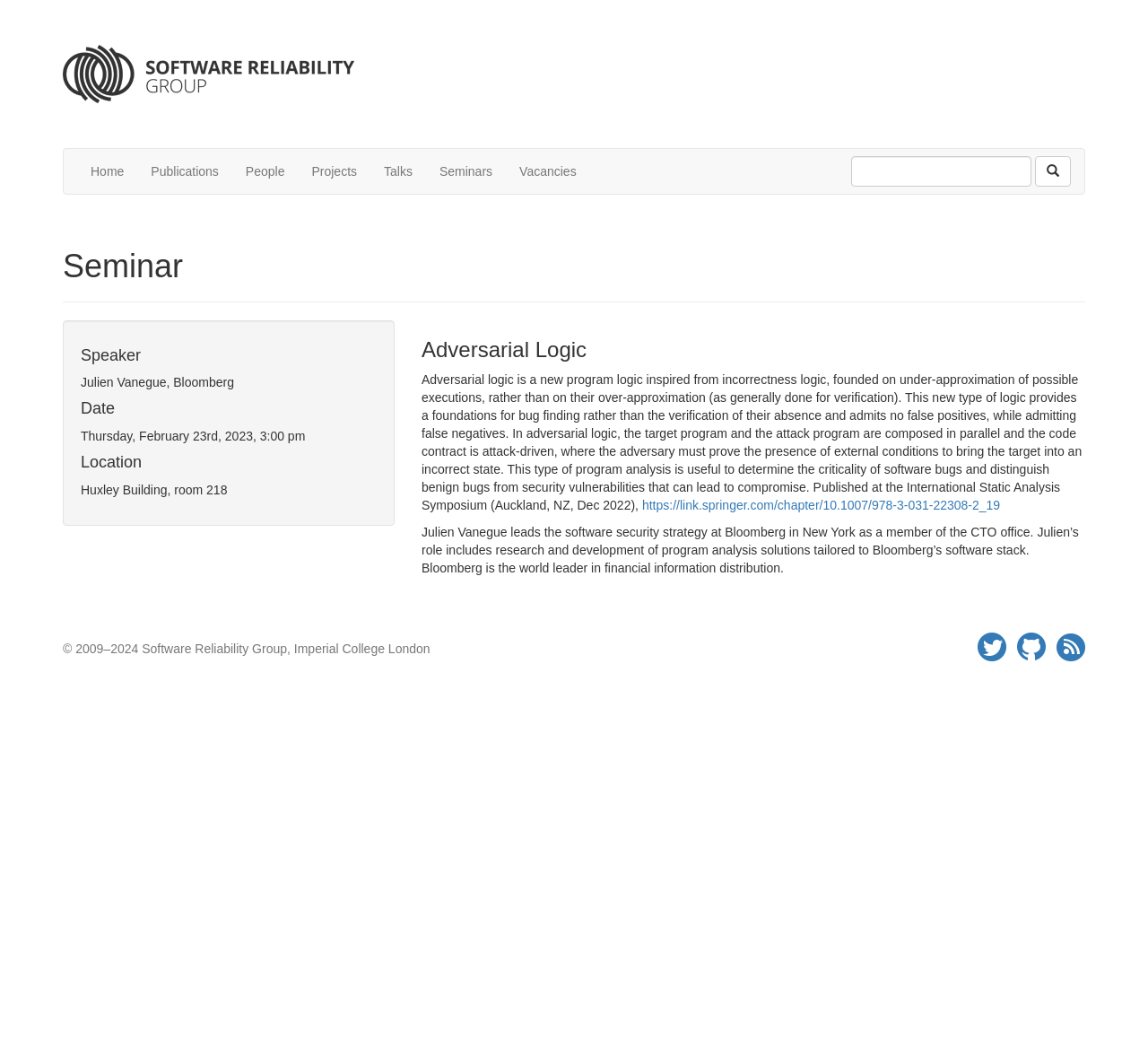What is the topic of the seminar?
Provide a well-explained and detailed answer to the question.

The topic of the seminar can be inferred from the heading 'Seminar' and the subsequent text, which mentions 'Adversarial Logic' as the topic of the seminar, along with the speaker, date, and location.